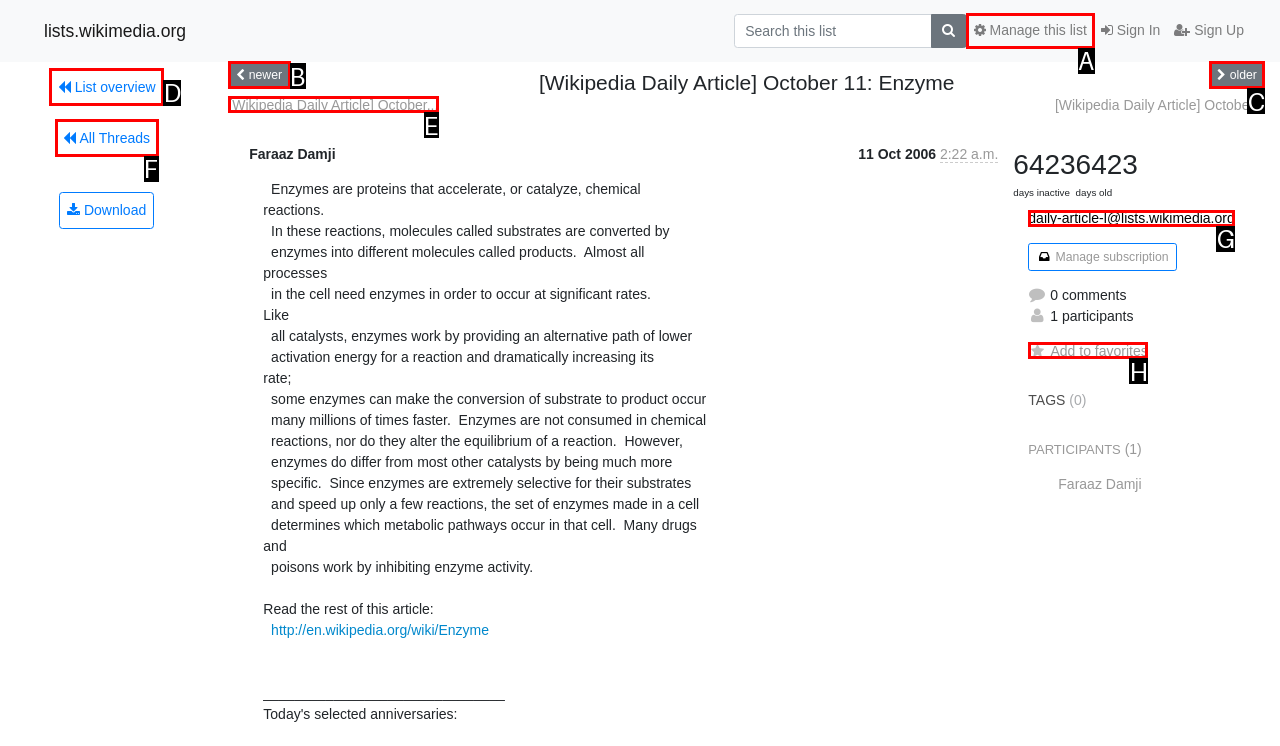Specify which HTML element I should click to complete this instruction: Manage this list Answer with the letter of the relevant option.

A